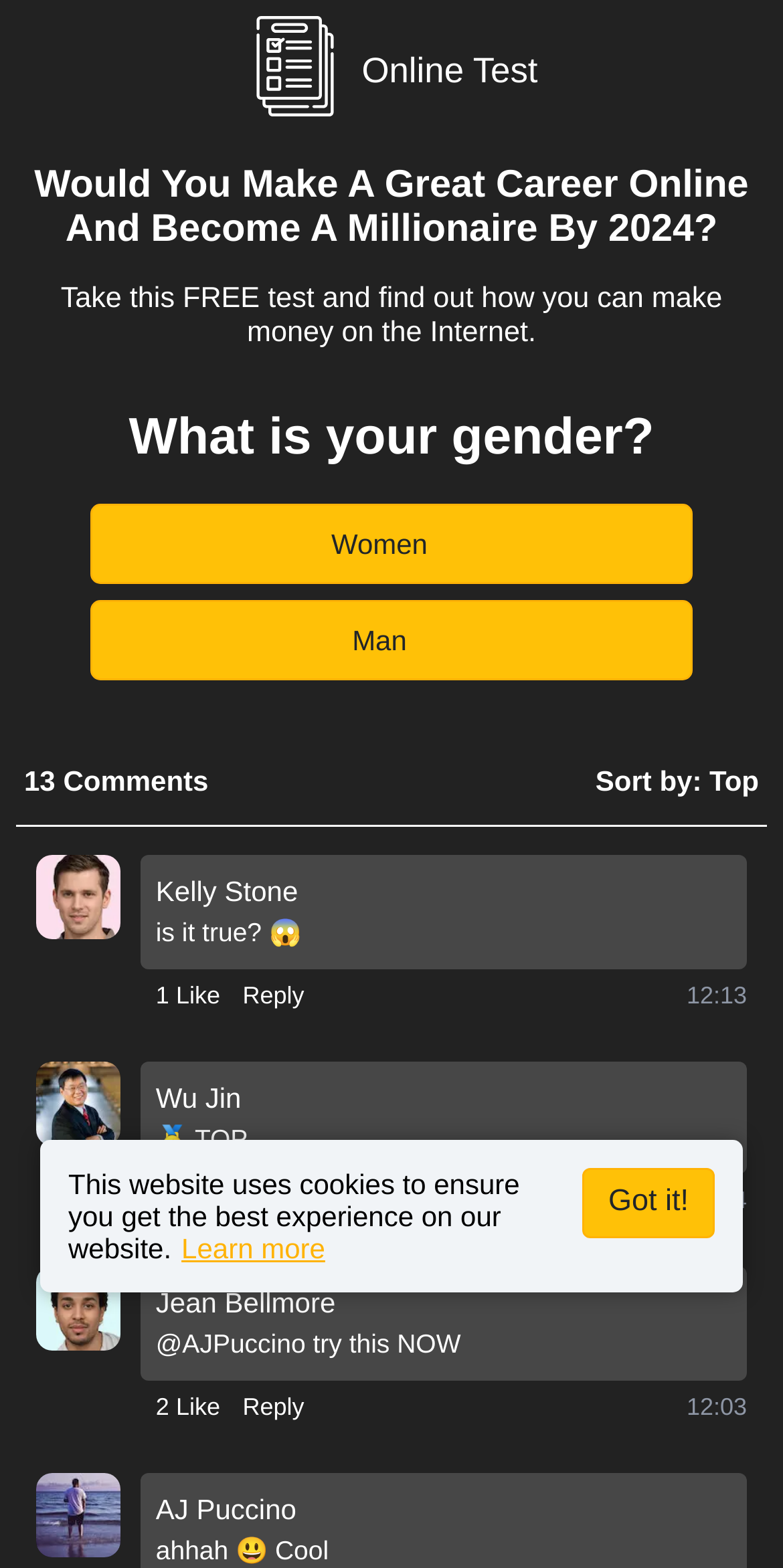Specify the bounding box coordinates (top-left x, top-left y, bottom-right x, bottom-right y) of the UI element in the screenshot that matches this description: 1 Like

[0.199, 0.623, 0.281, 0.646]